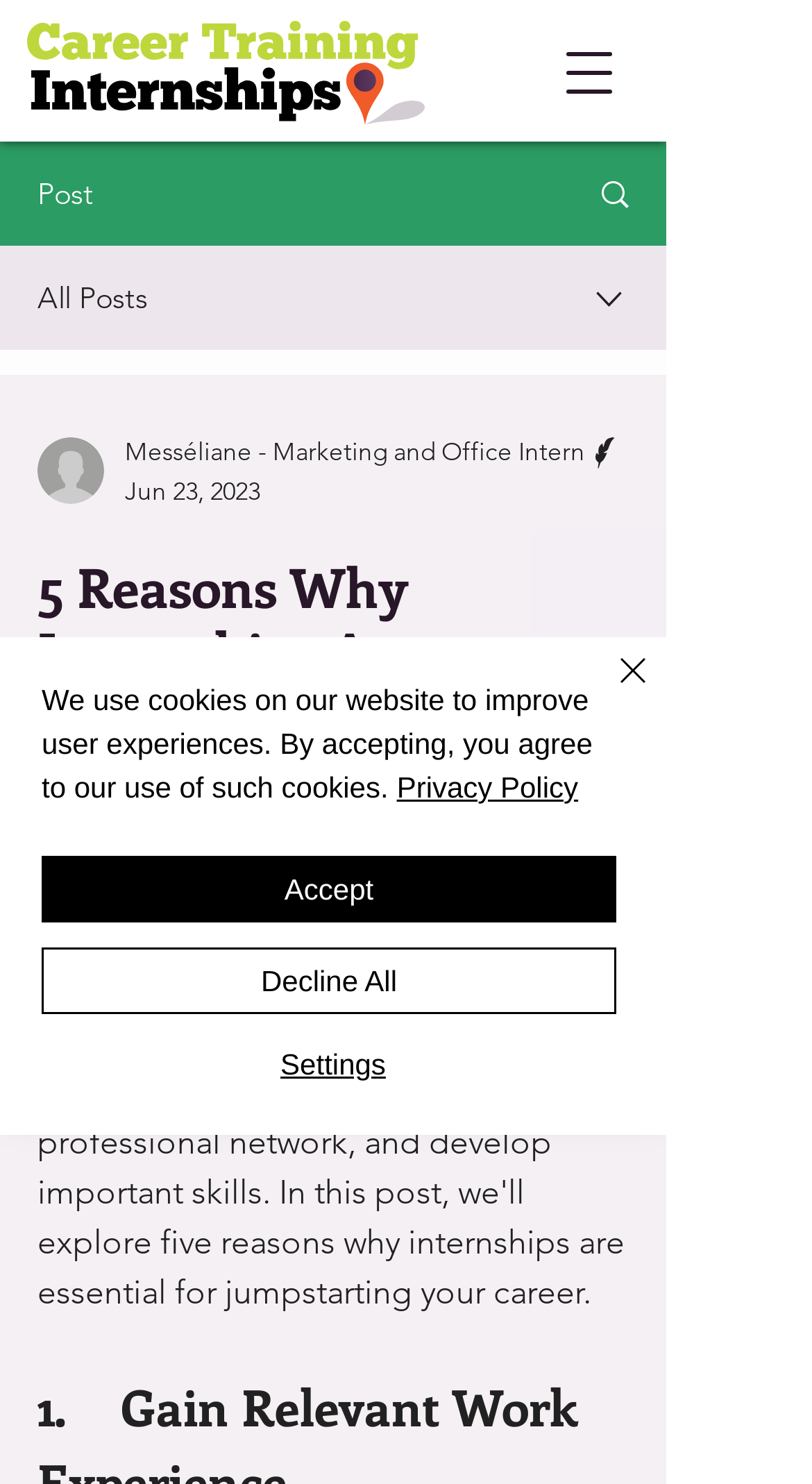Identify the bounding box coordinates of the area you need to click to perform the following instruction: "Click Career Training Internships Logo".

[0.033, 0.014, 0.523, 0.084]